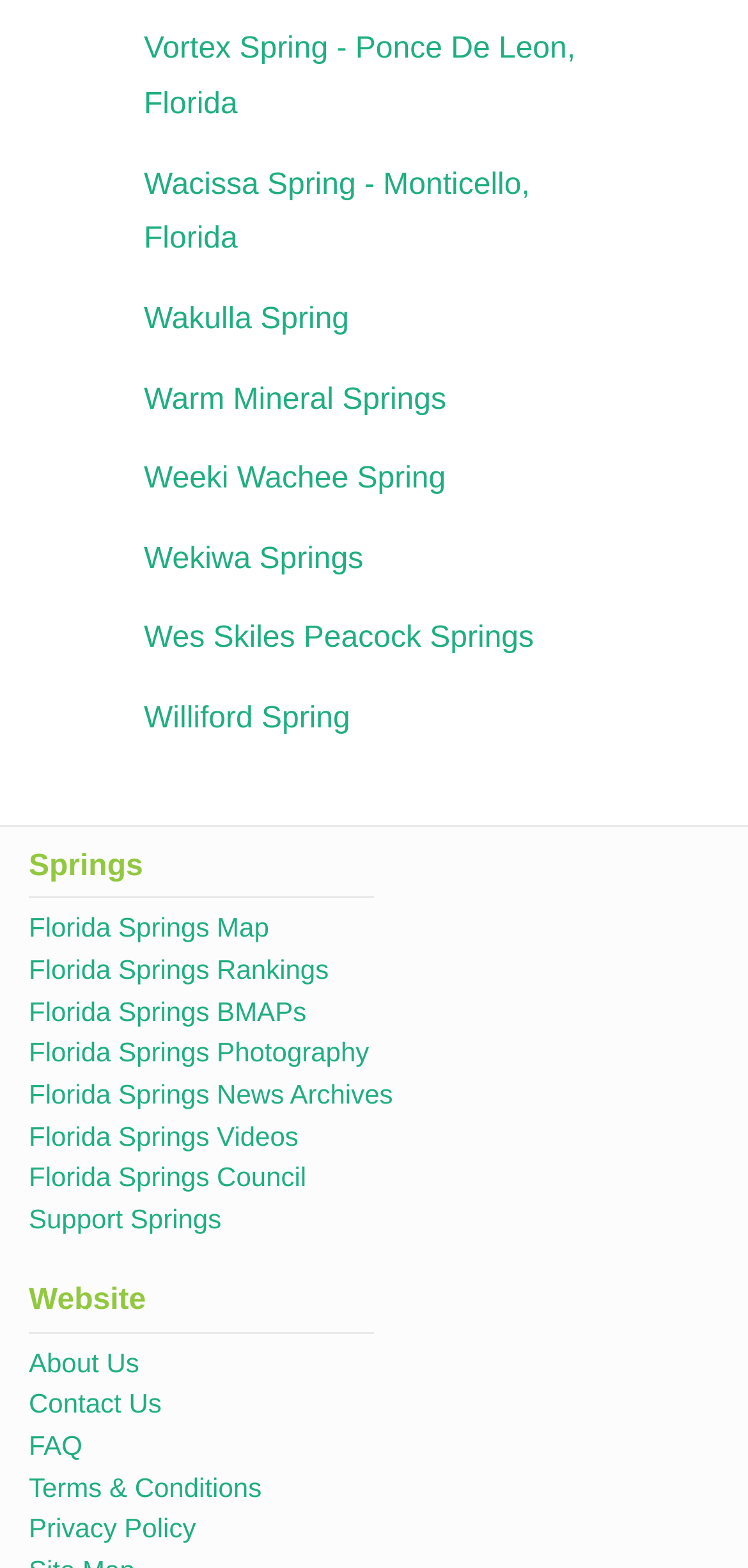Using the description: "Florida Springs Rankings", determine the UI element's bounding box coordinates. Ensure the coordinates are in the format of four float numbers between 0 and 1, i.e., [left, top, right, bottom].

[0.038, 0.608, 0.44, 0.628]